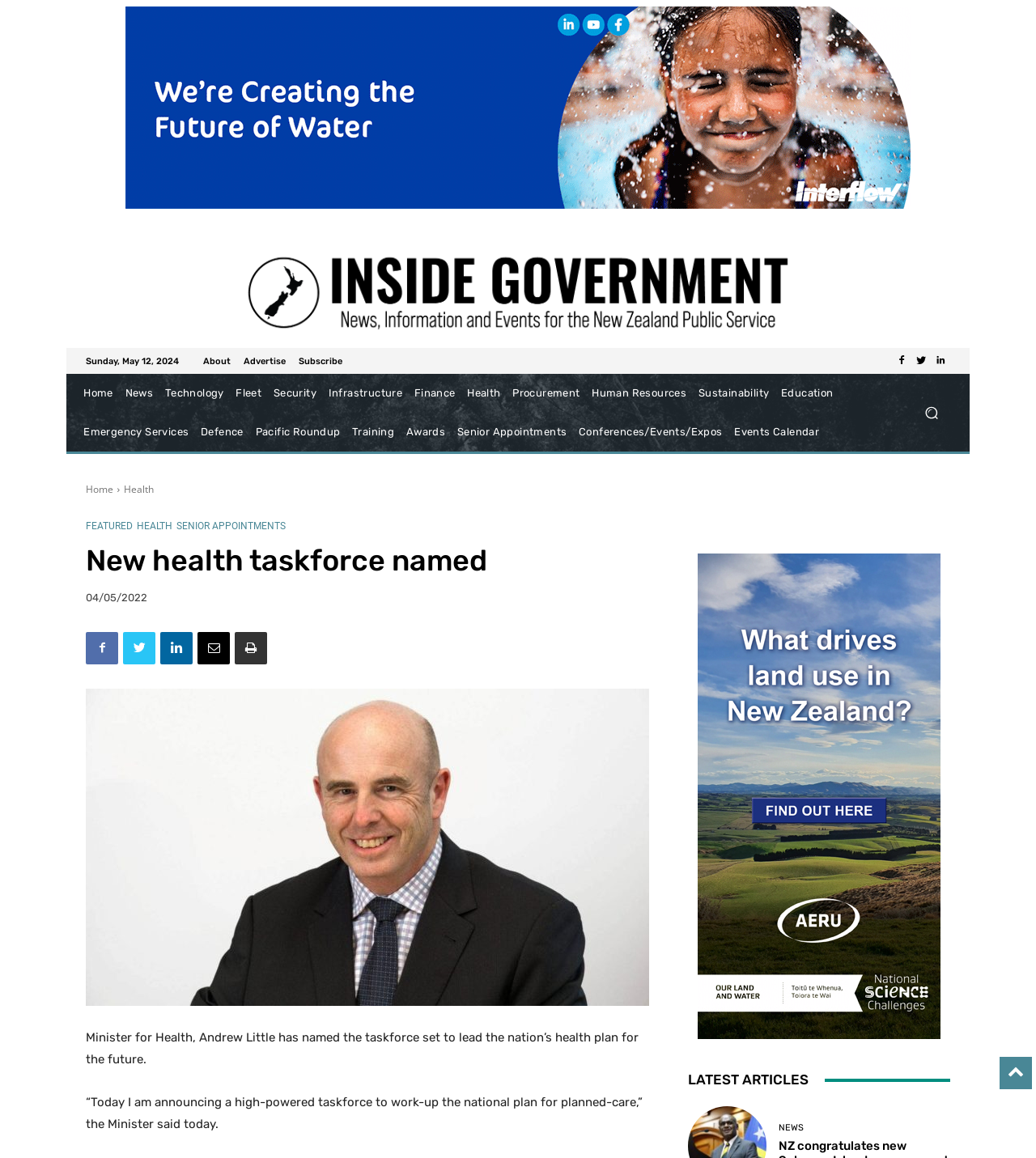Please find the bounding box coordinates (top-left x, top-left y, bottom-right x, bottom-right y) in the screenshot for the UI element described as follows: Conferences/Events/Expos

[0.553, 0.357, 0.703, 0.39]